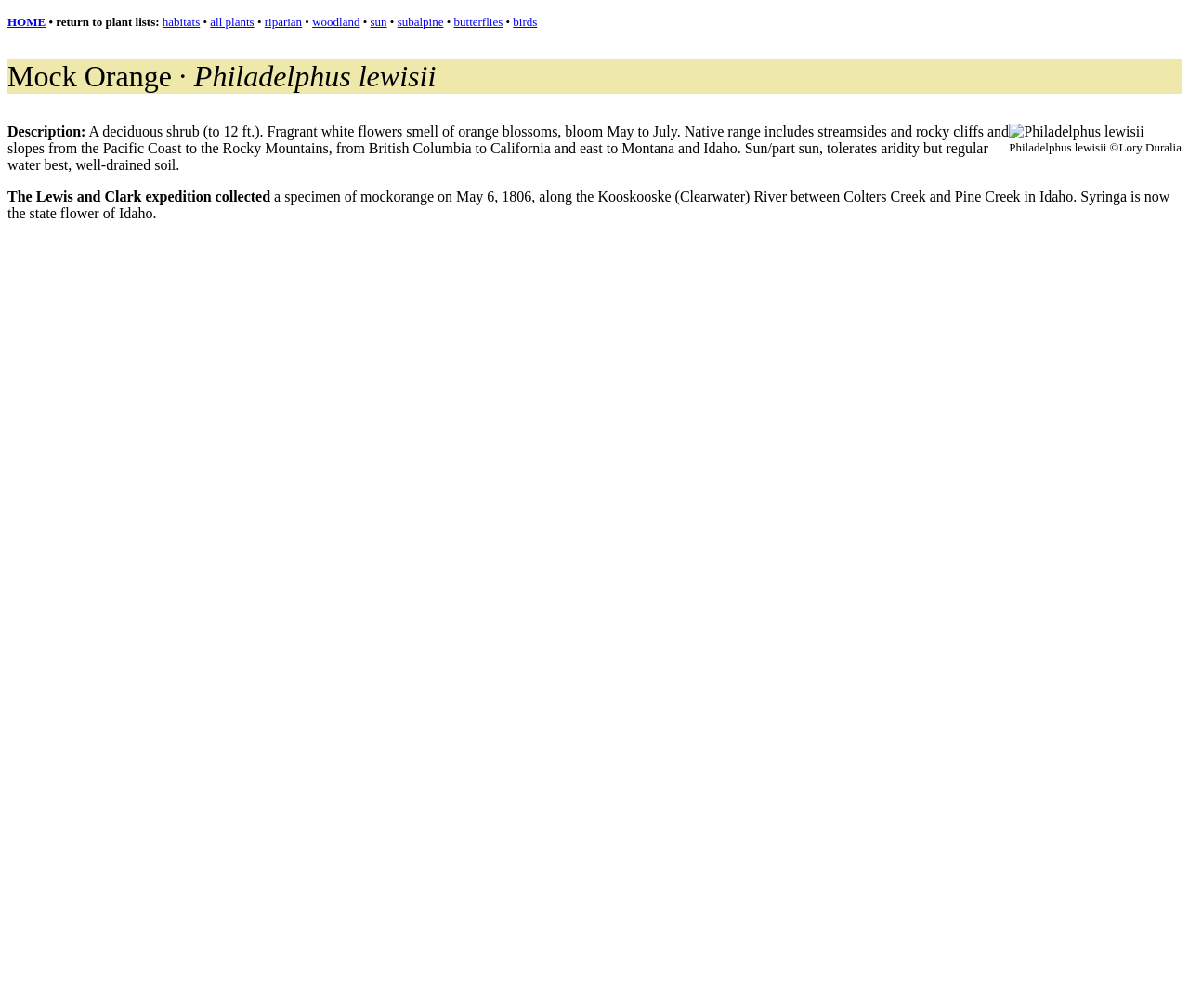What is the native range of the plant?
Please provide a single word or phrase as the answer based on the screenshot.

Pacific Coast to Rocky Mountains